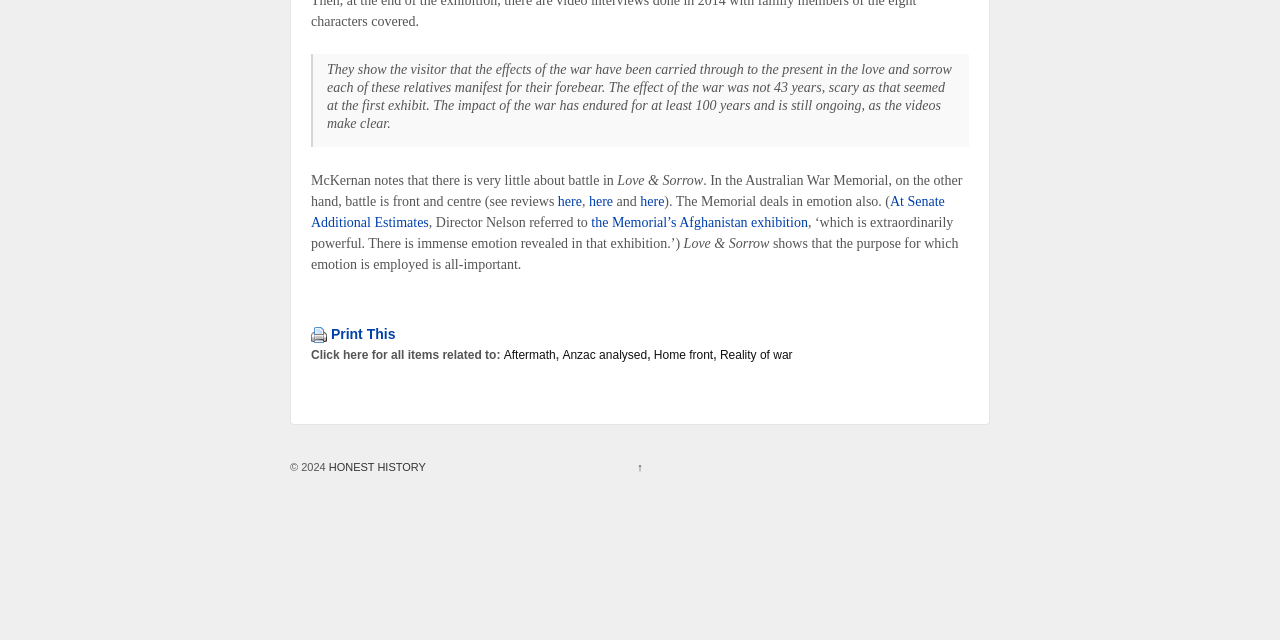Determine the bounding box coordinates of the UI element described by: "Aftermath".

[0.394, 0.543, 0.434, 0.565]